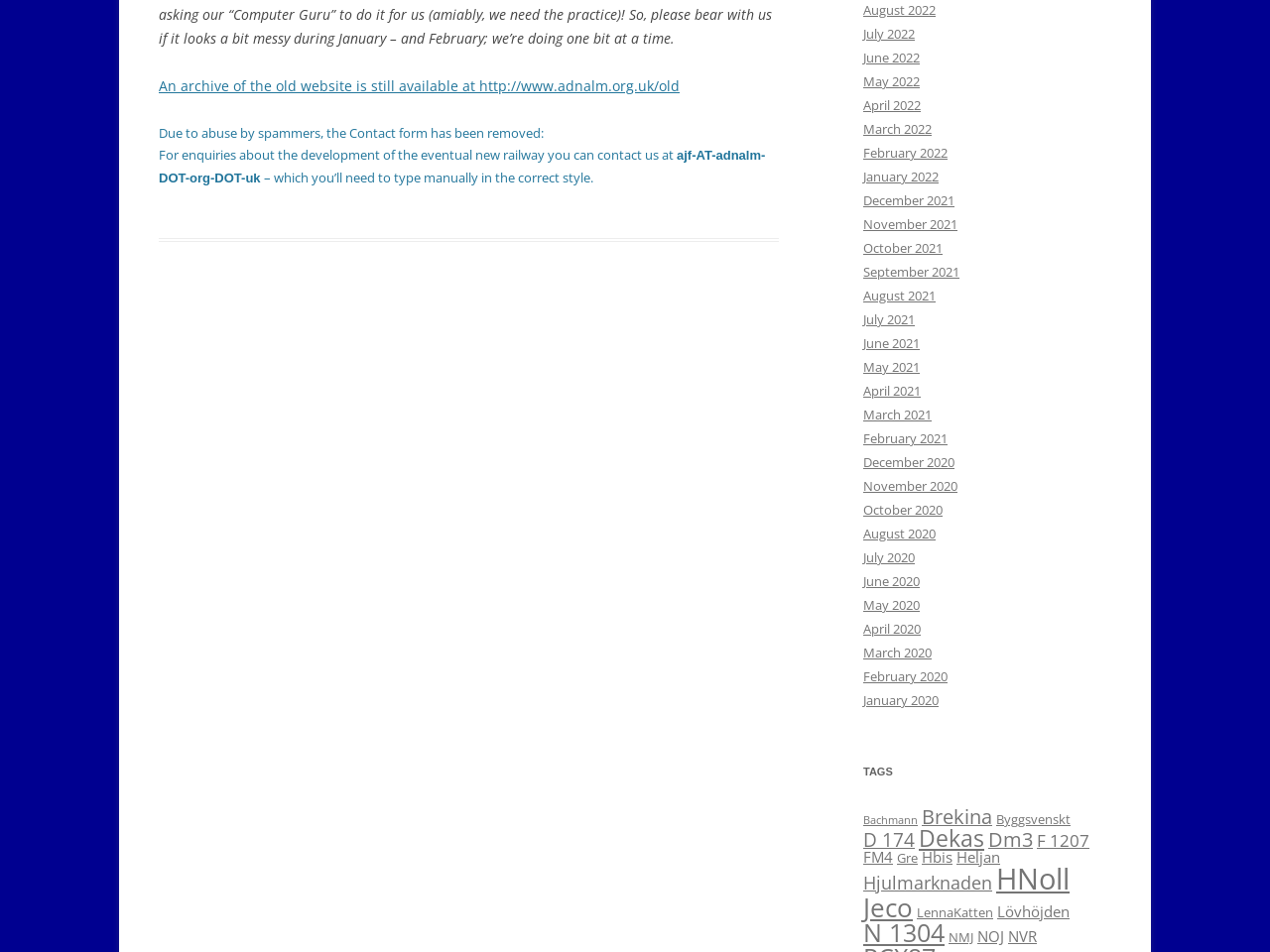Locate the bounding box of the UI element described in the following text: "Executive Committee".

None